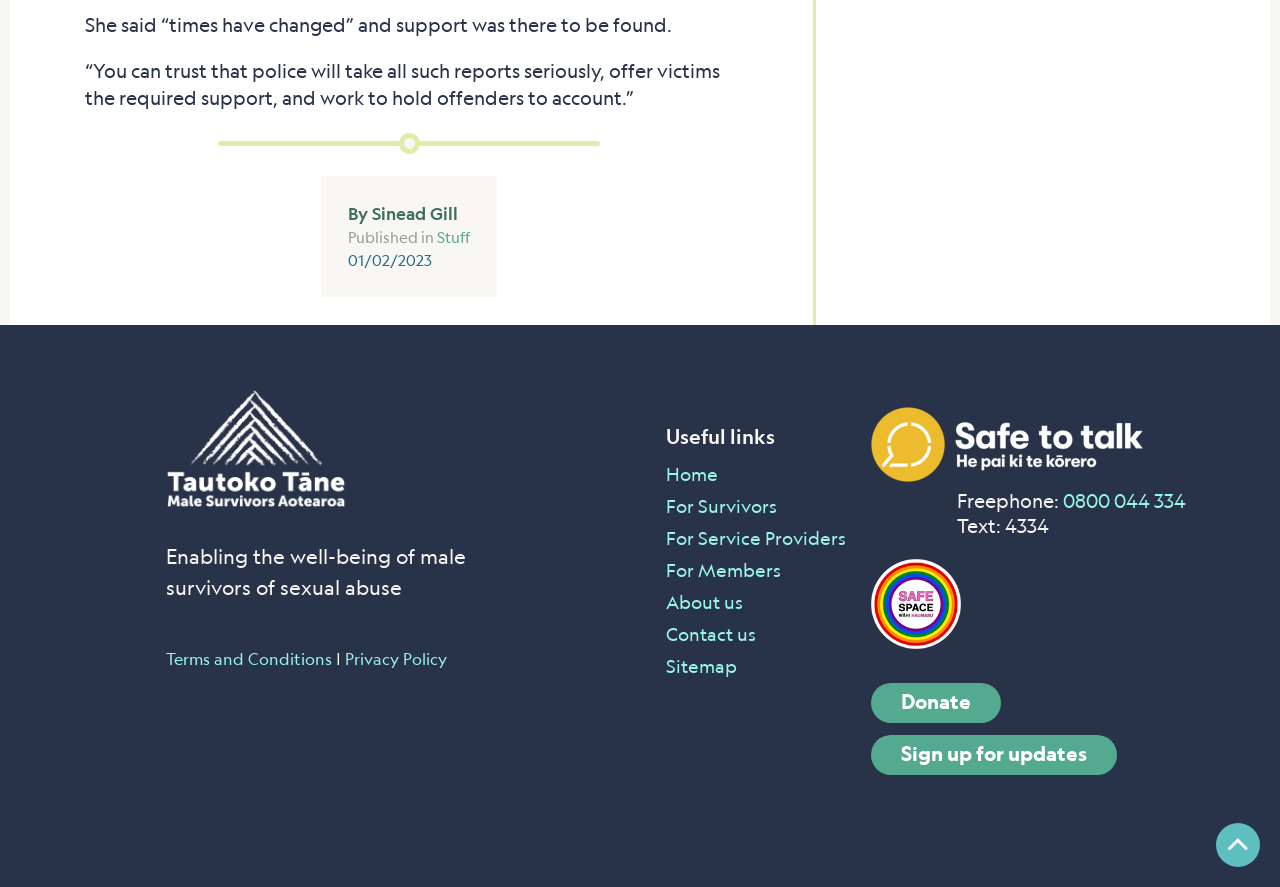What is the name of the organization?
Answer with a single word or short phrase according to what you see in the image.

Tautoko Tāne Male Survivors Aotearoa